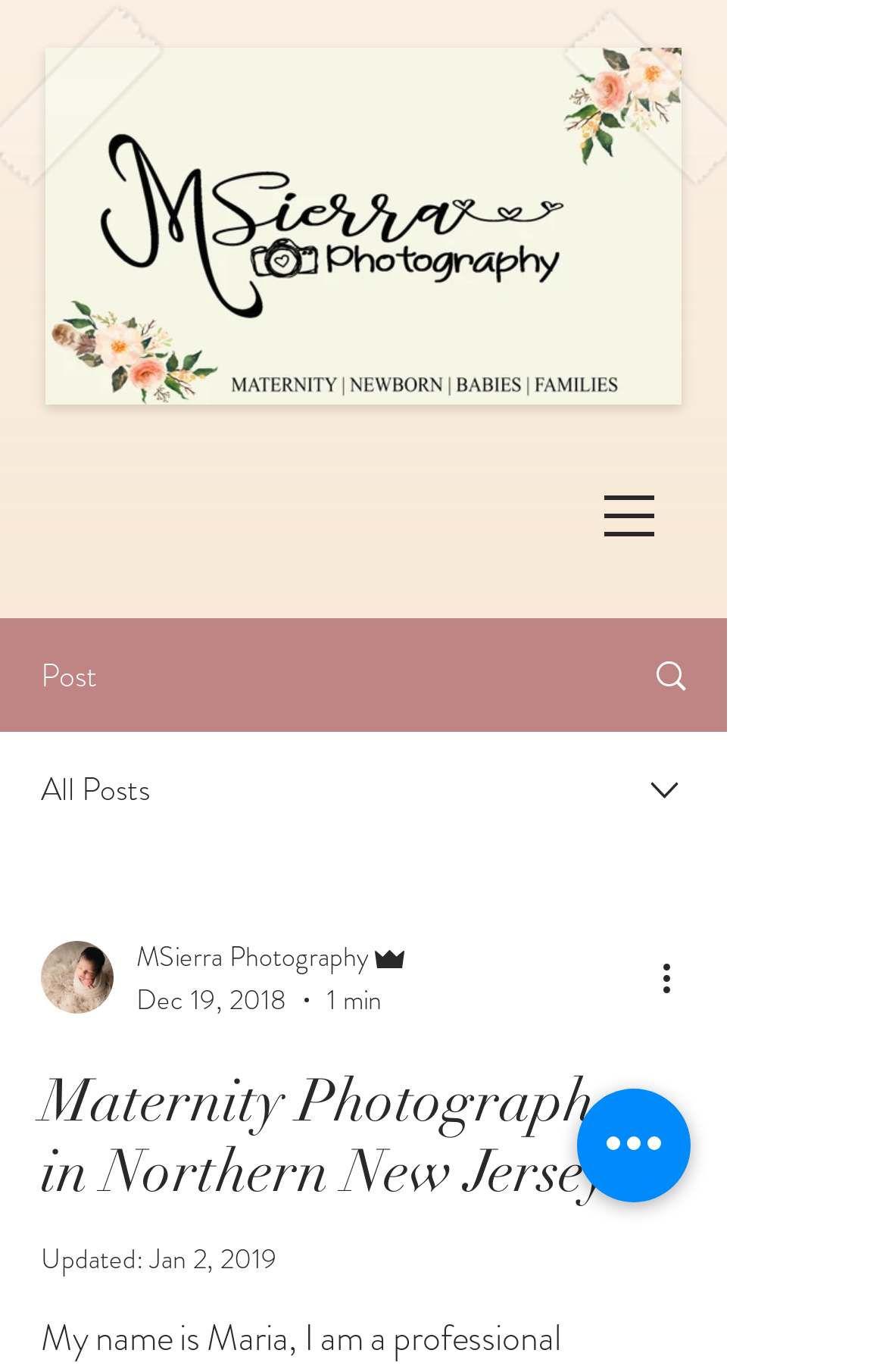What is the location of the maternity photo shoot?
Provide a detailed answer to the question, using the image to inform your response.

Based on the webpage, the location of the maternity photo shoot is a tree farm, which is mentioned in the meta description and is likely to be the background of the image 'BUSINESSSIGN.jpg'.